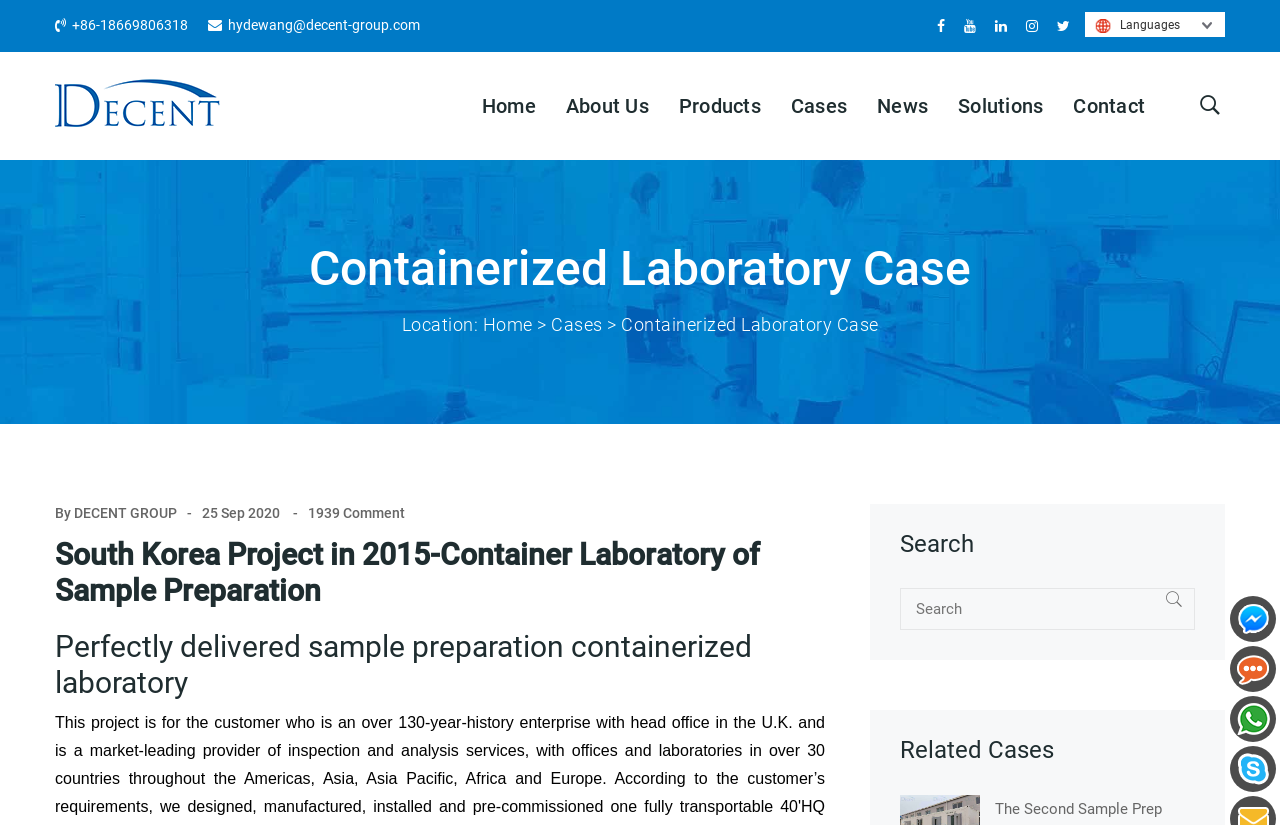Give a detailed account of the webpage.

The webpage is about a South Korea project in 2015, specifically a container laboratory of sample preparation, designed, manufactured, installed, and pre-commissioned by Qingdao Decent Group. 

At the top left, there is a logo of Qingdao Decent Group, accompanied by a phone number and an email address. On the top right, there are several social media links, including Facebook Messenger, and a language selection dropdown menu with a flag icon.

Below the top section, there is a navigation menu with links to Home, About Us, Products, Cases, News, Solutions, and Contact. 

The main content of the webpage is divided into several sections. The first section has a heading "Containerized Laboratory Case" and provides information about the project, including the location. 

The next section has a heading "South Korea Project in 2015-Container Laboratory of Sample Preparation" and describes the project in more detail. Below this section, there is another heading "Perfectly delivered sample preparation containerized laboratory" which further elaborates on the project.

On the right side of the webpage, there is a search bar with a search button. Below the search bar, there is a section titled "Related Cases". 

At the bottom of the webpage, there are several links to contact the company, including a phone number, an email address, and a link to leave a message.